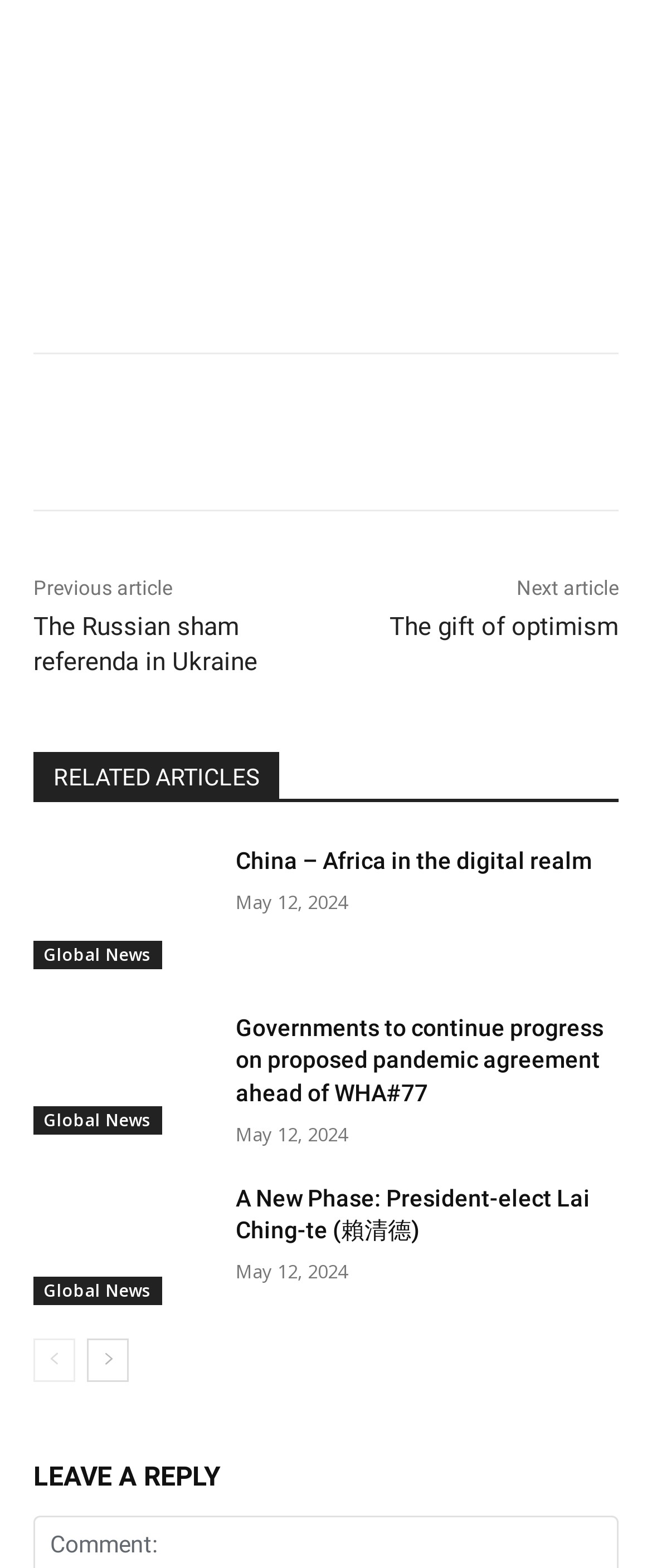How many related articles are there?
Look at the image and provide a detailed response to the question.

I counted the number of links with titles under the 'RELATED ARTICLES' heading, and there are 5 of them.